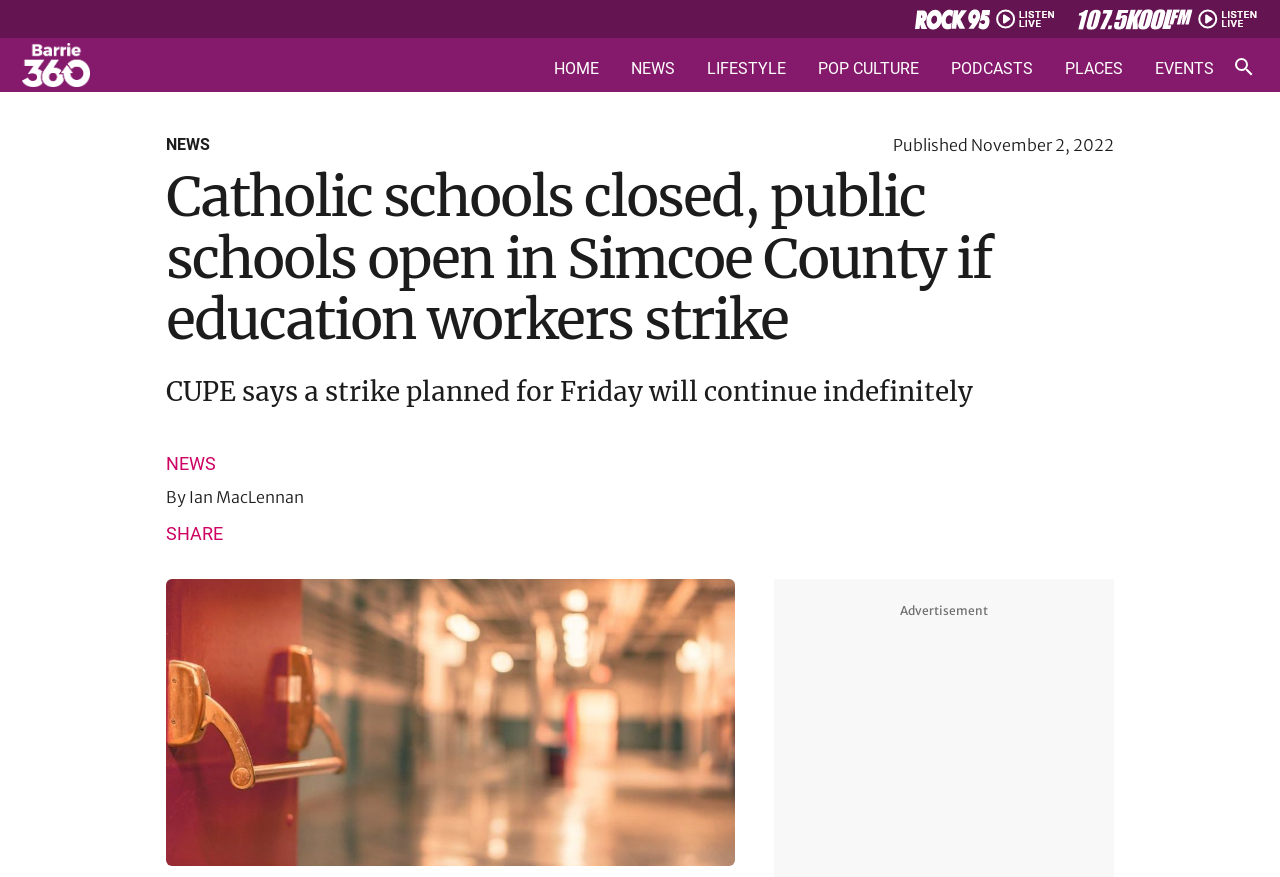Please determine the main heading text of this webpage.

Catholic schools closed, public schools open in Simcoe County if education workers strike